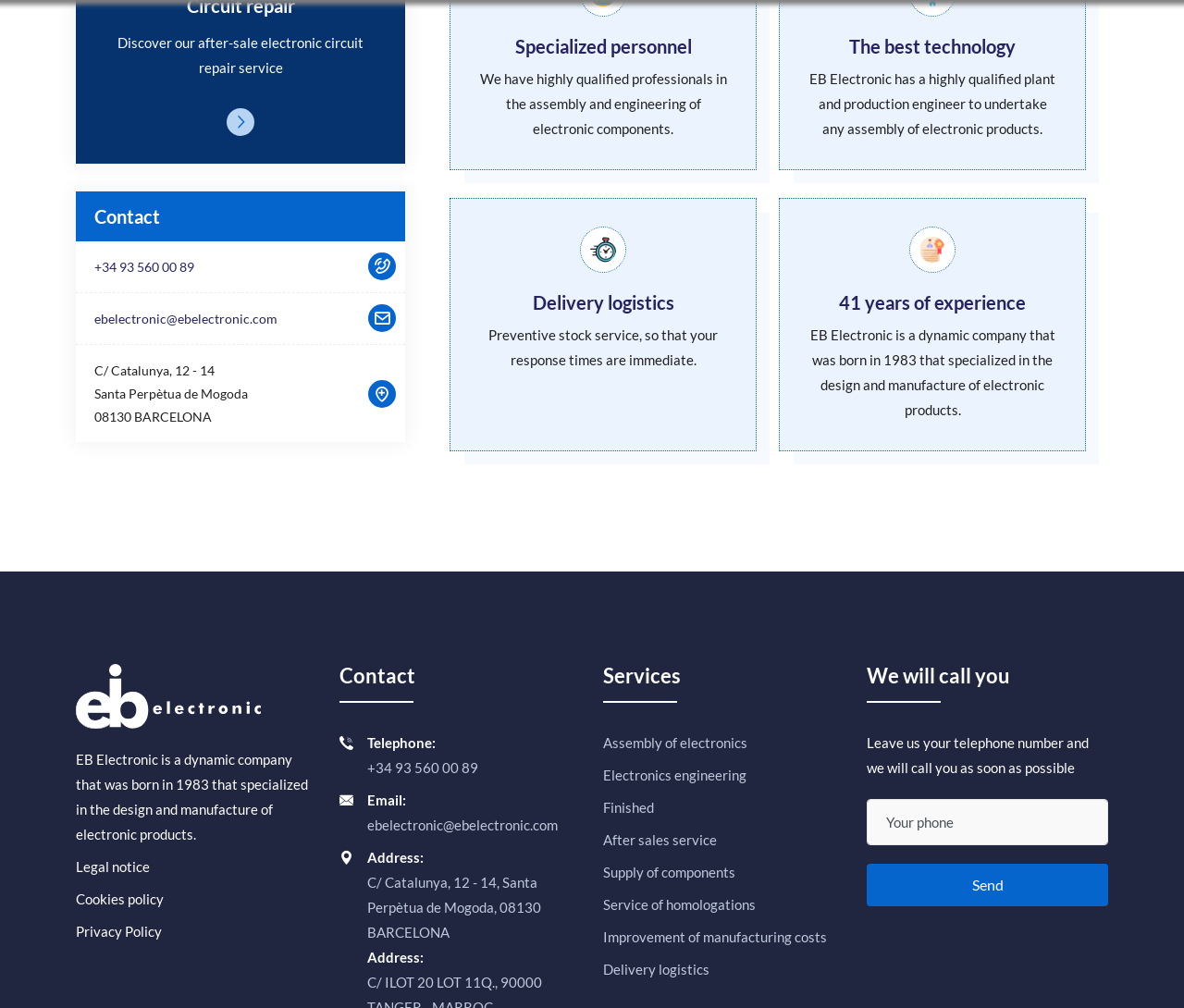What is the purpose of the 'We will call you' section?
Please provide a detailed and comprehensive answer to the question.

The purpose of the 'We will call you' section can be inferred from the text, which states 'Leave us your telephone number and we will call you as soon as possible'. This suggests that the section is intended for users to provide their phone number and receive a call from the company.